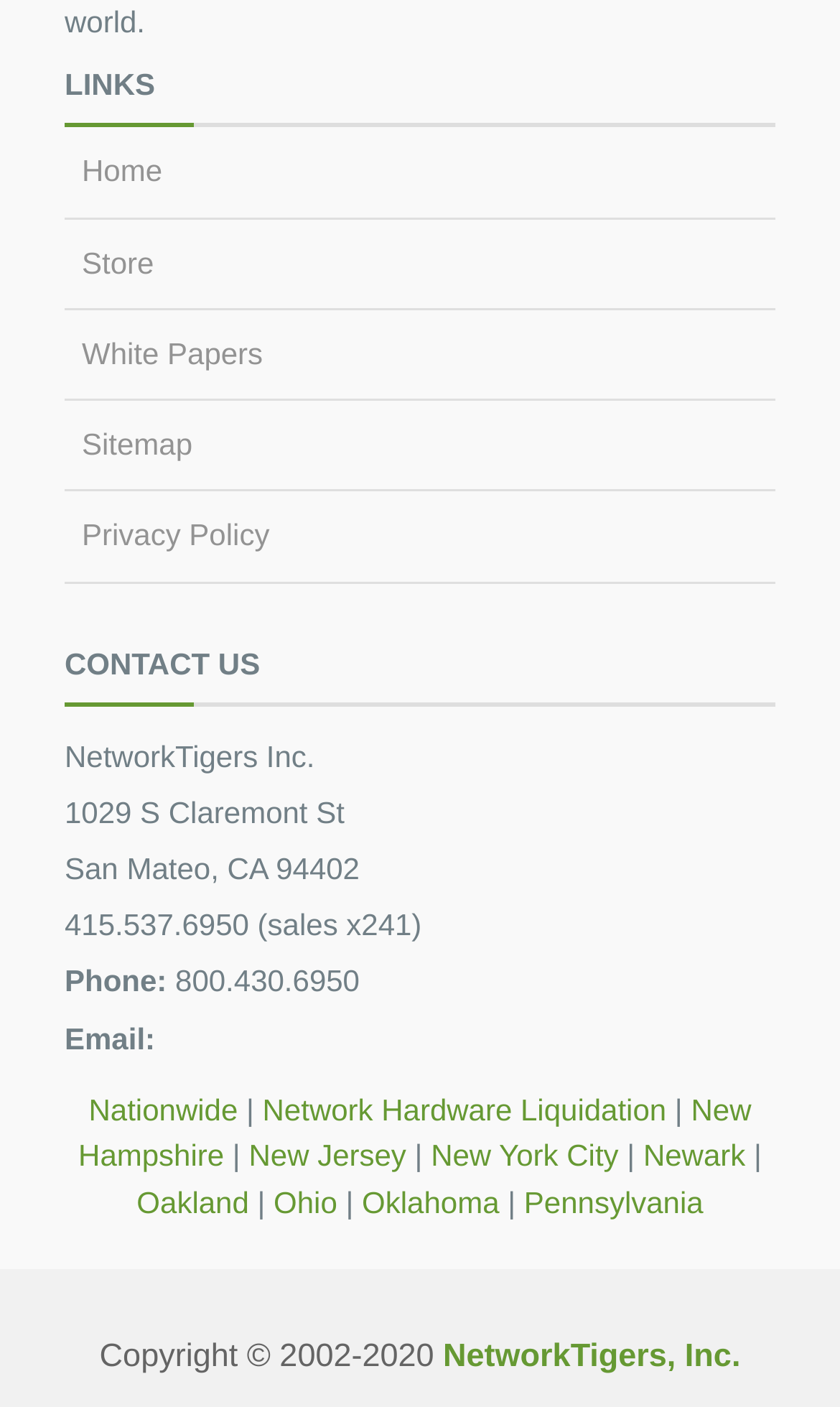Determine the bounding box coordinates in the format (top-left x, top-left y, bottom-right x, bottom-right y). Ensure all values are floating point numbers between 0 and 1. Identify the bounding box of the UI element described by: Sitemap

[0.097, 0.303, 0.229, 0.328]